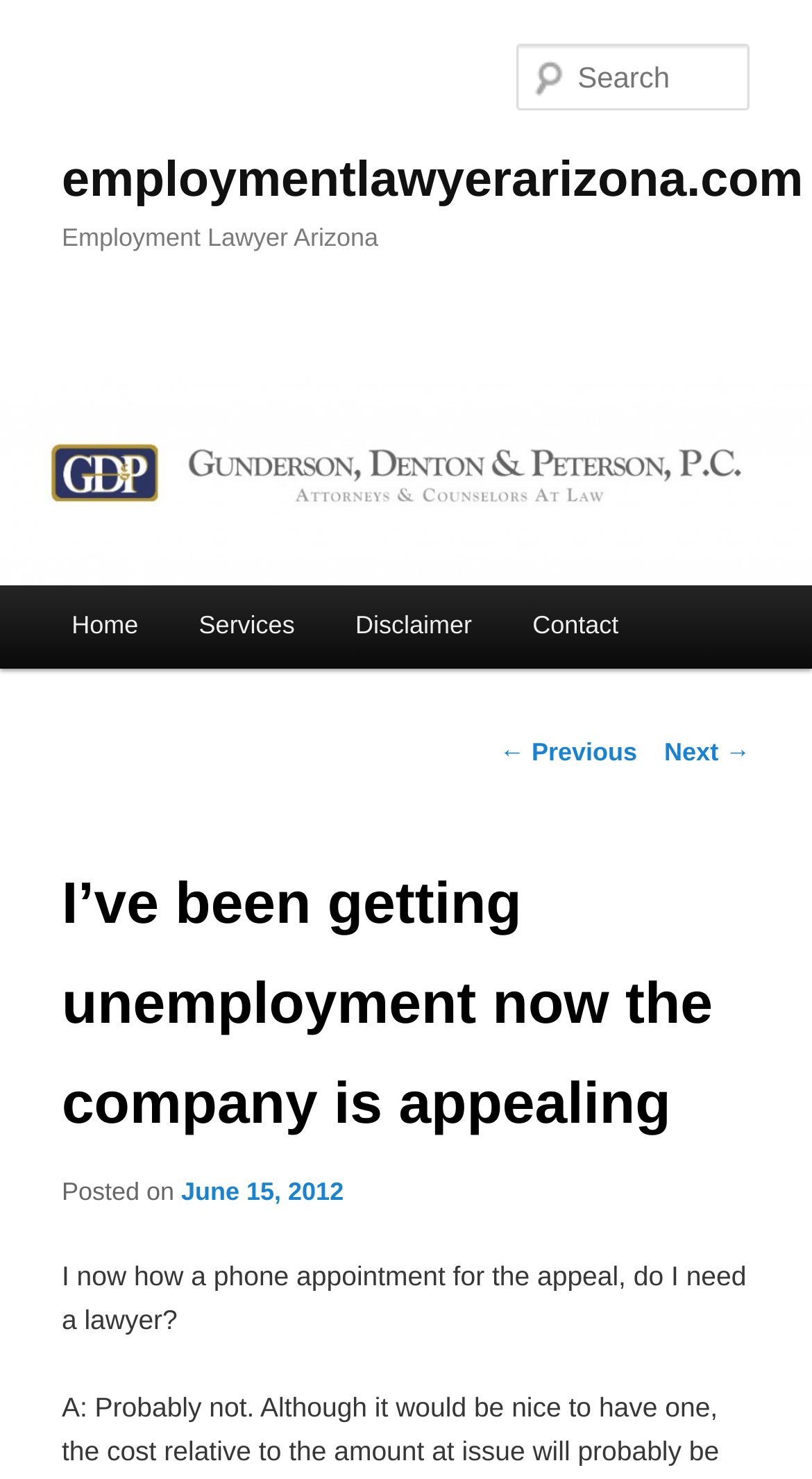Could you indicate the bounding box coordinates of the region to click in order to complete this instruction: "Read the previous post".

[0.615, 0.498, 0.785, 0.518]